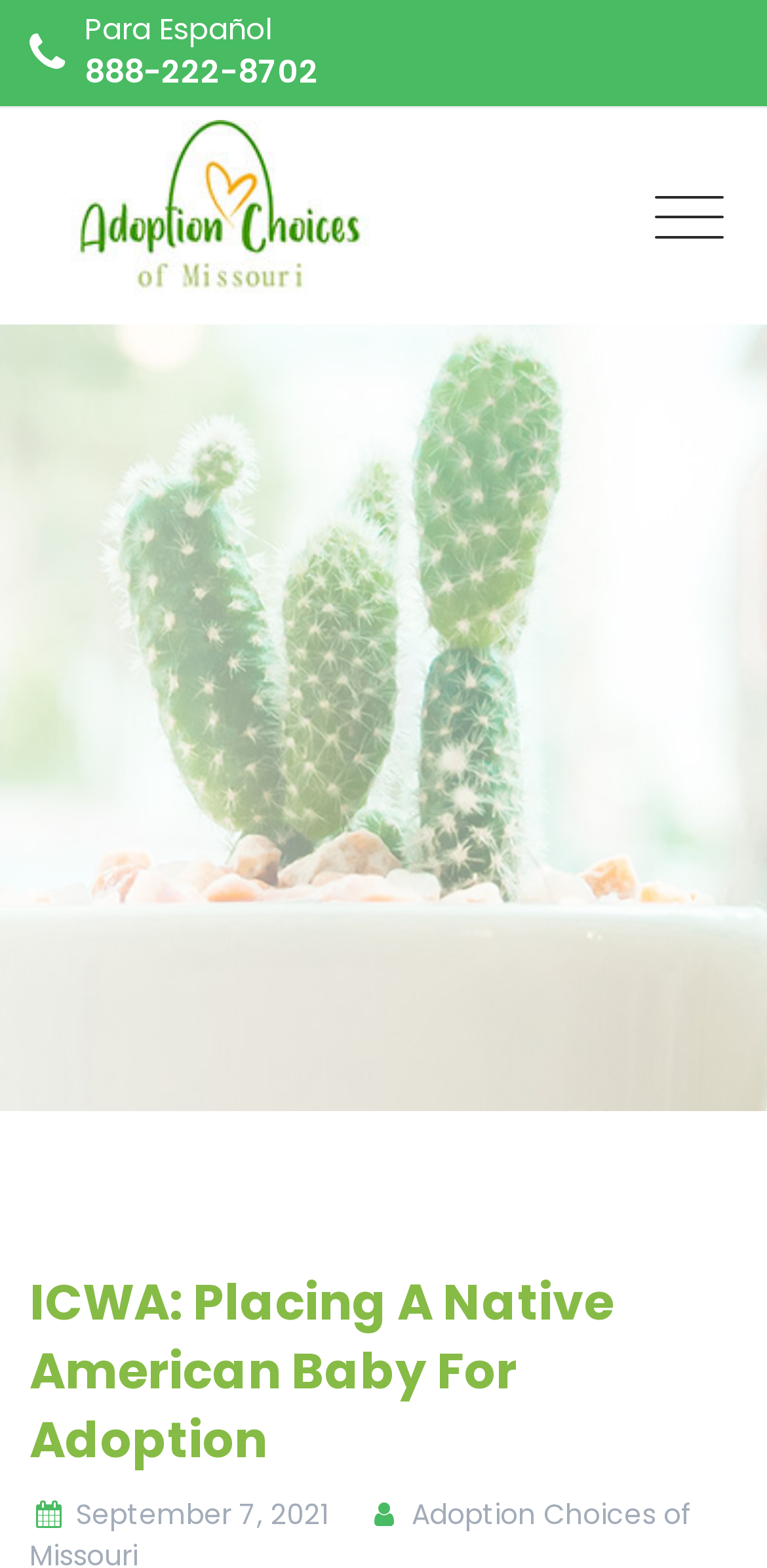Identify the bounding box of the UI element described as follows: "888-222-8702". Provide the coordinates as four float numbers in the range of 0 to 1 [left, top, right, bottom].

[0.11, 0.031, 0.415, 0.06]